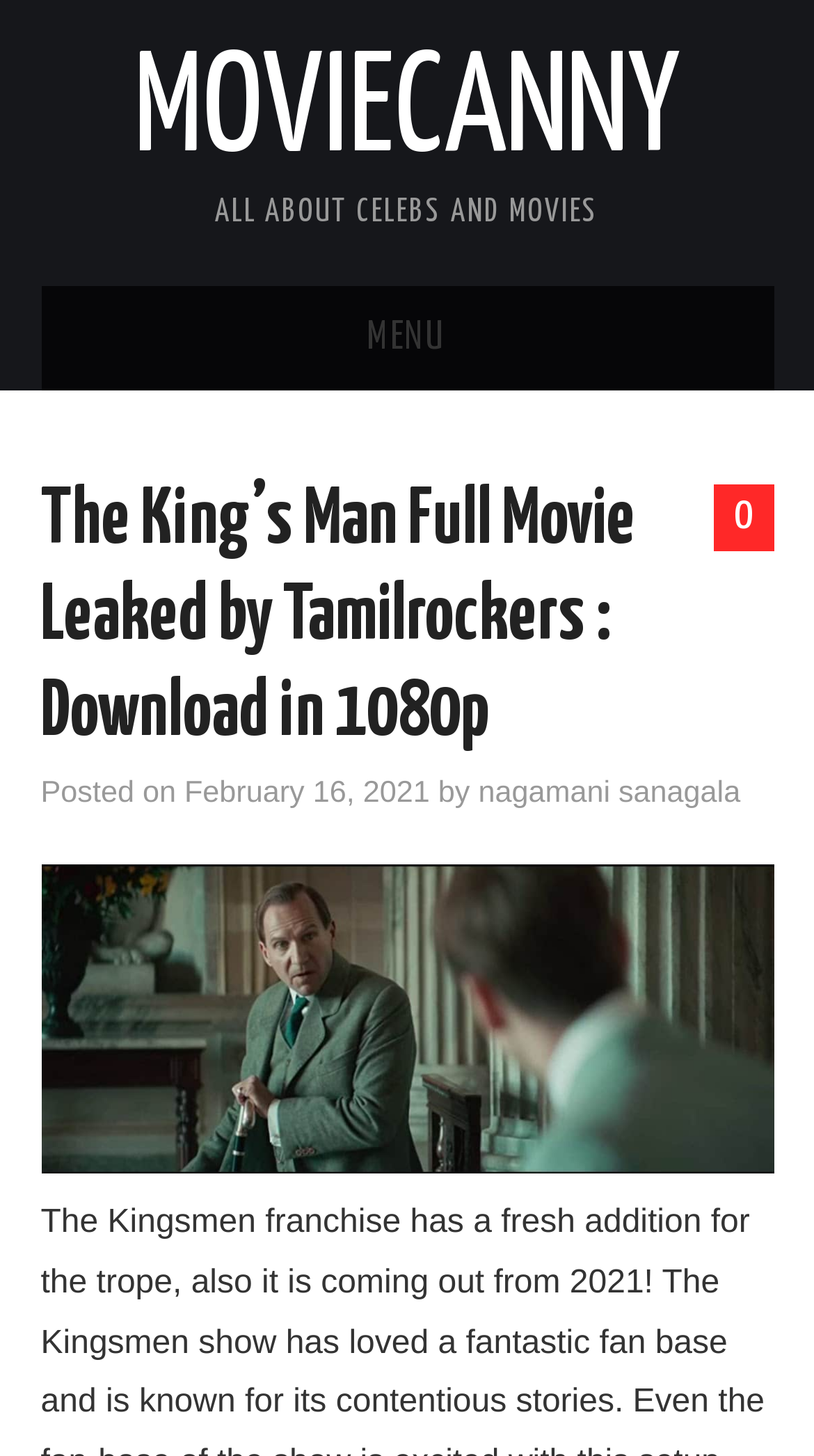Can you determine the bounding box coordinates of the area that needs to be clicked to fulfill the following instruction: "View the image of The King's Man Full Movie"?

[0.05, 0.594, 0.95, 0.806]